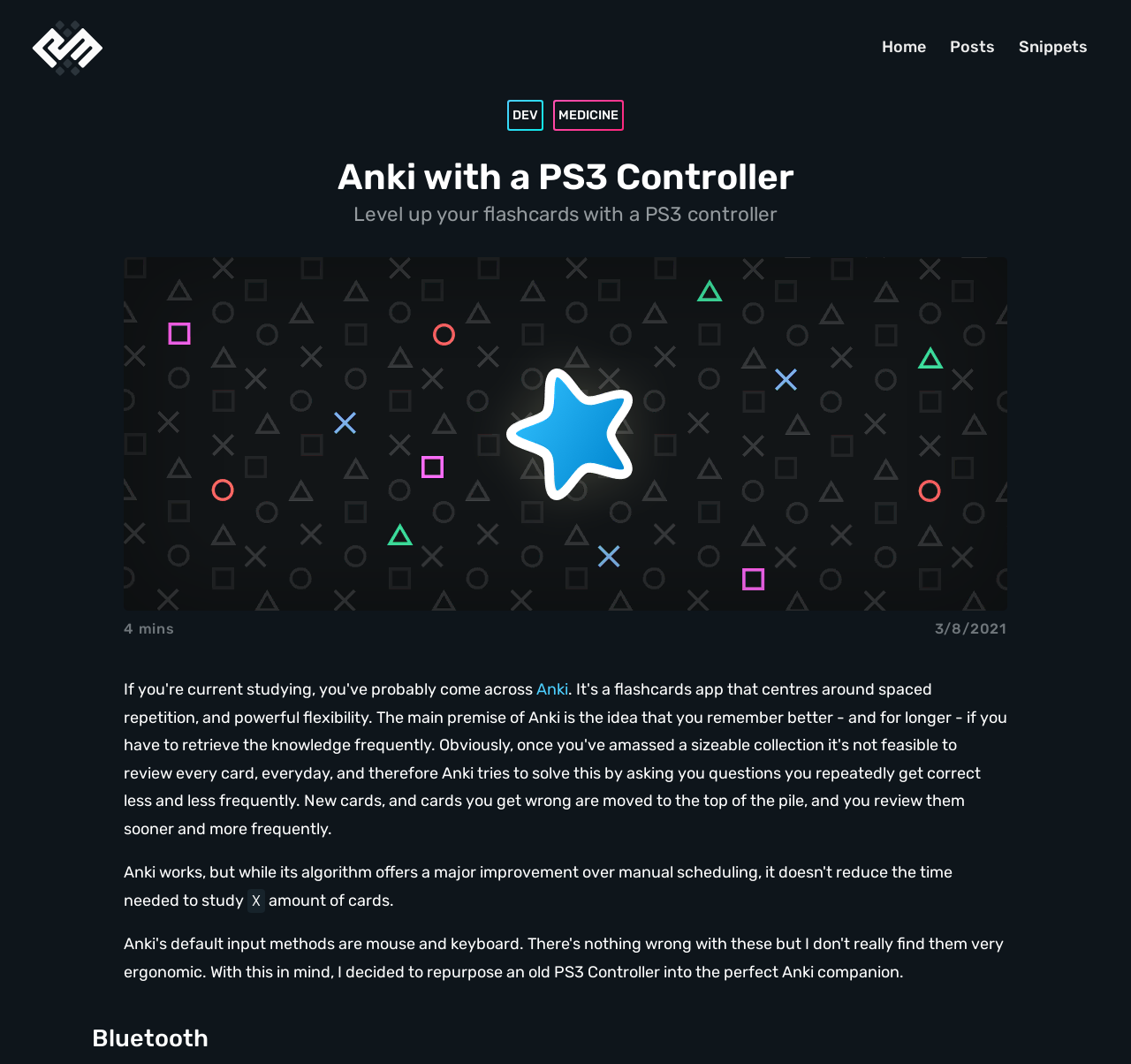Generate the text content of the main headline of the webpage.

Anki with a PS3 Controller